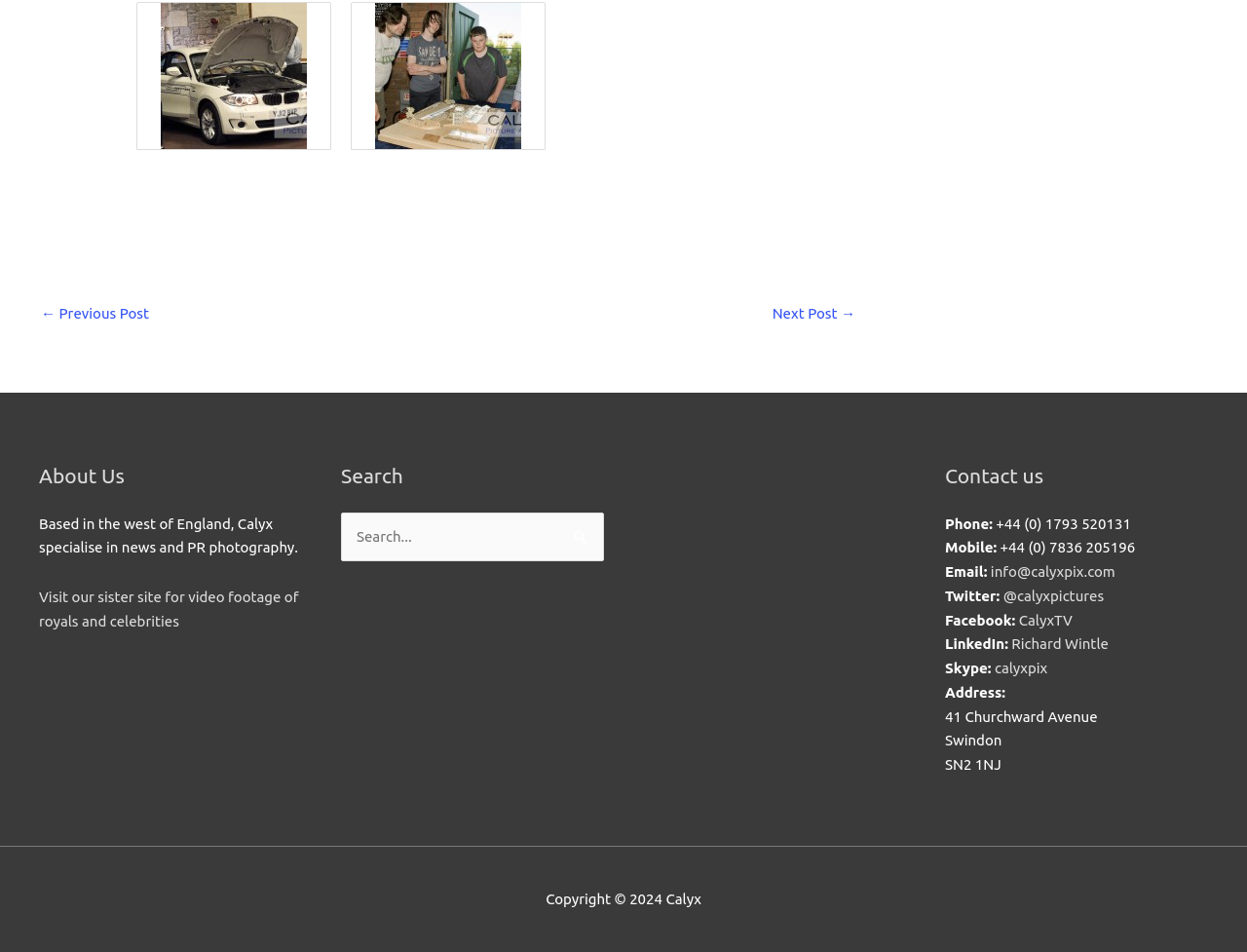What is the email address of Calyx? Please answer the question using a single word or phrase based on the image.

info@calyxpix.com